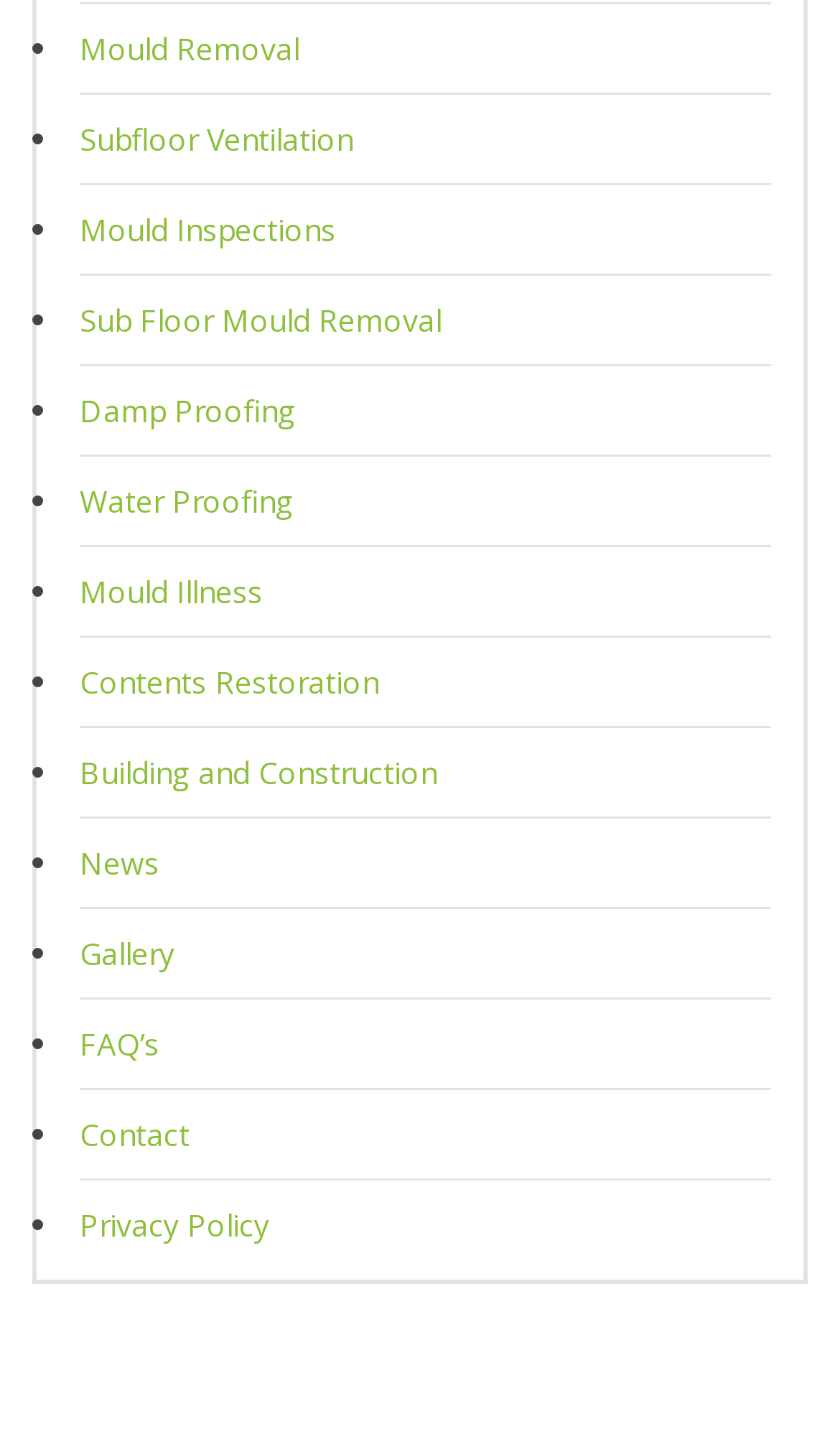Give a one-word or short phrase answer to the question: 
What is the service related to water?

Water Proofing